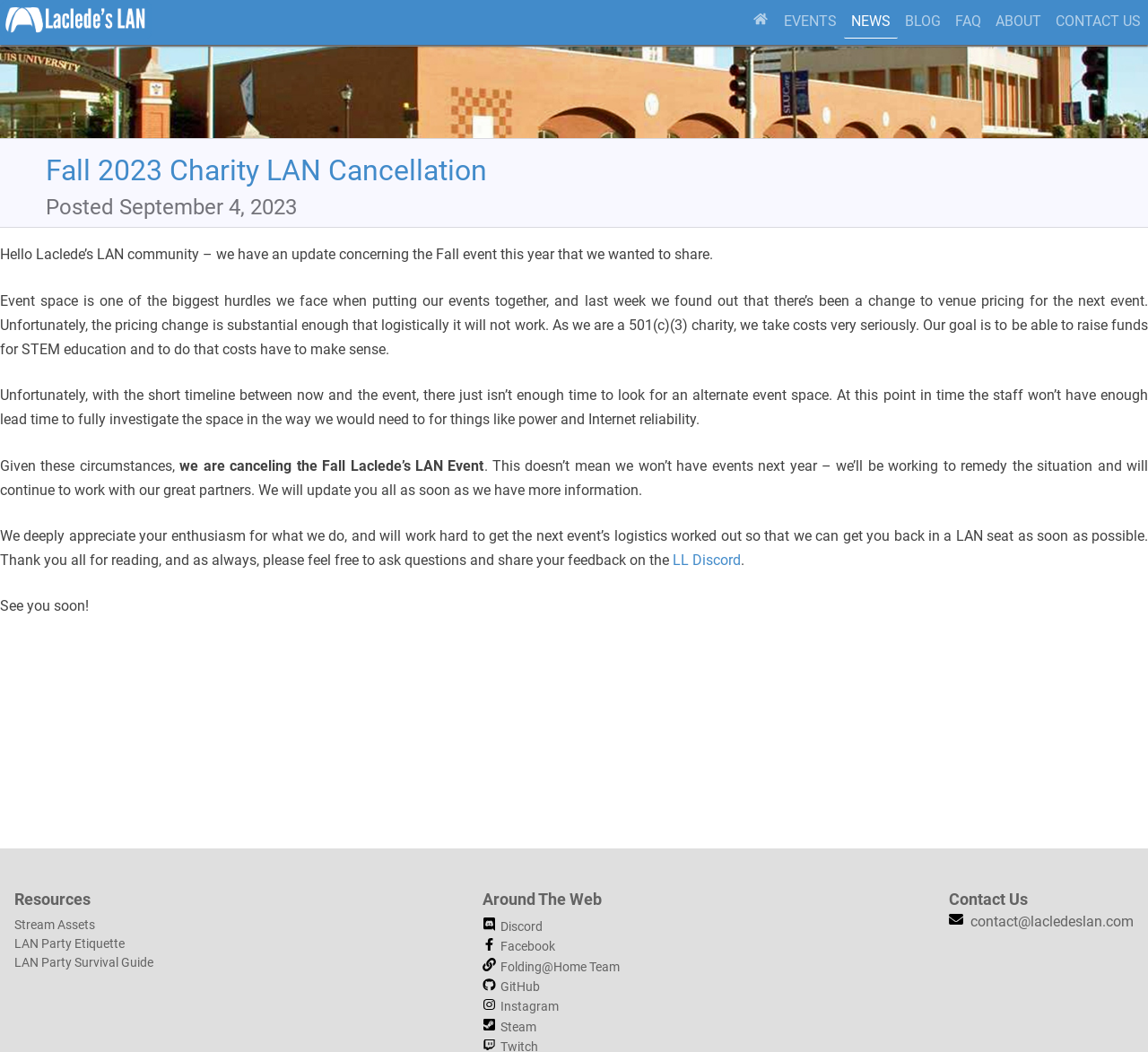Given the description "LAN Party Etiquette", determine the bounding box of the corresponding UI element.

[0.012, 0.89, 0.109, 0.905]